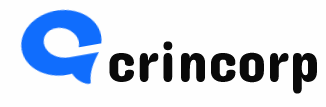Provide a short answer using a single word or phrase for the following question: 
What is the focus of Acrincorp's brand?

elegance and comfort